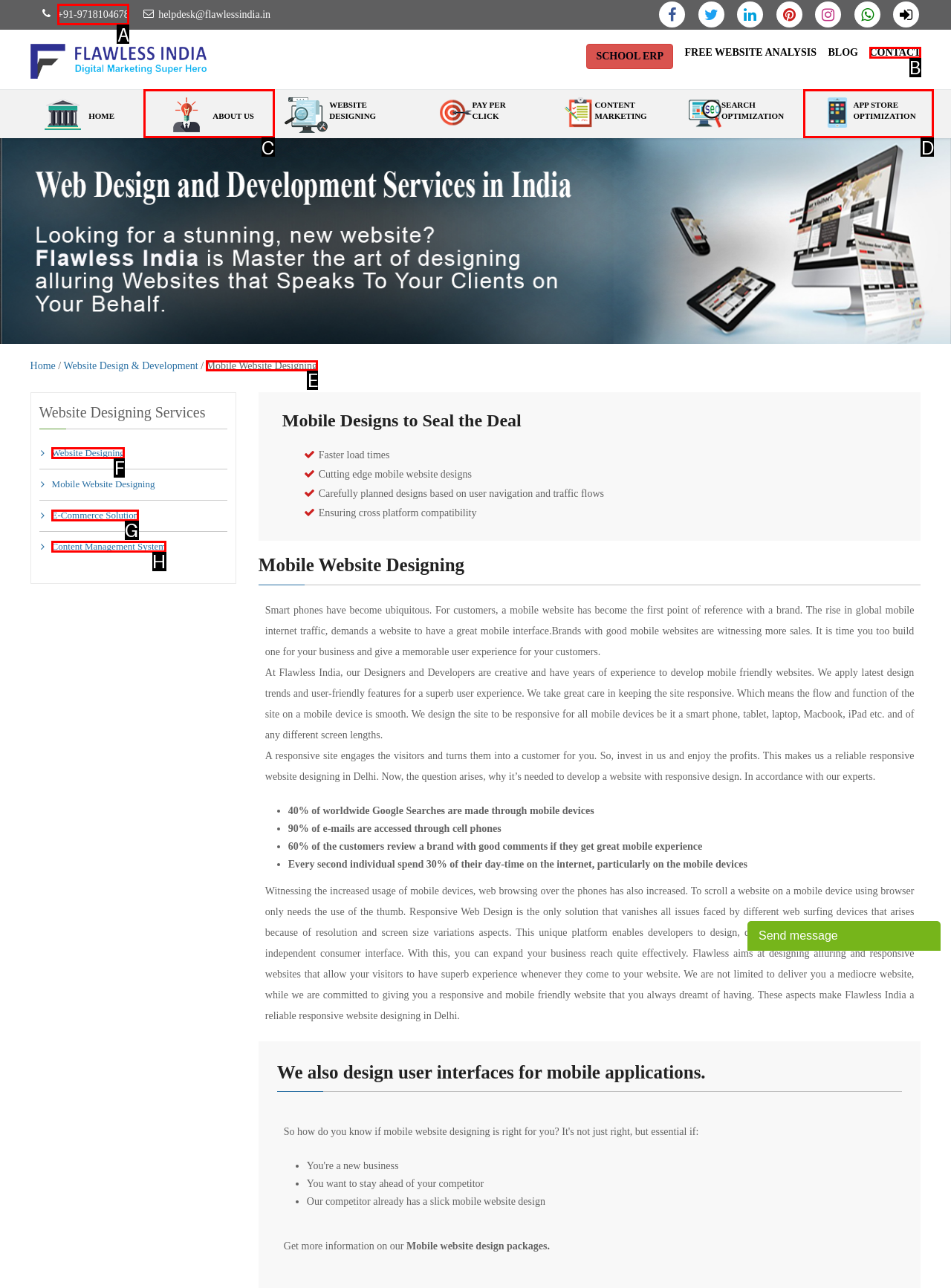Select the proper HTML element to perform the given task: Click the 'Mobile Website Designing' link Answer with the corresponding letter from the provided choices.

E